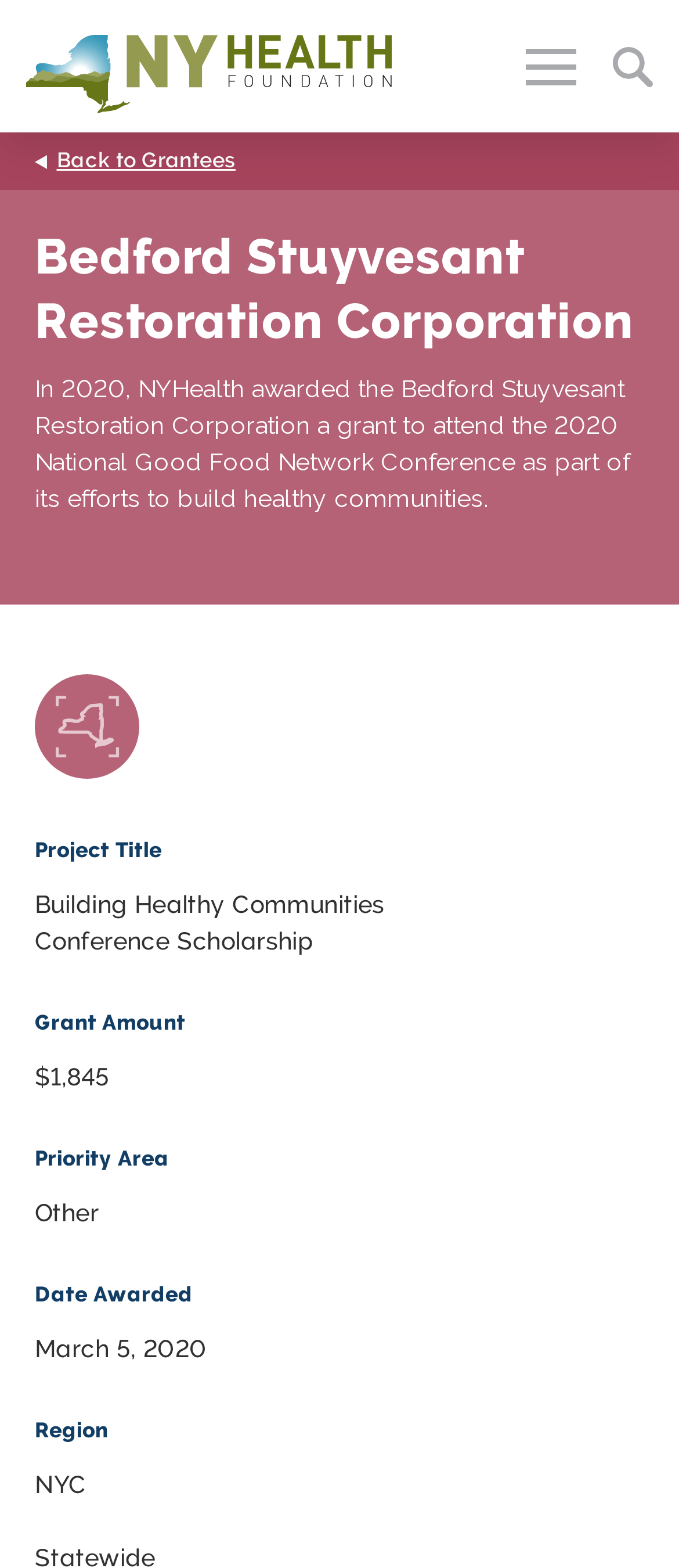Based on the description "parent_node: Who We Are aria-label="Search"", find the bounding box of the specified UI element.

[0.903, 0.029, 0.962, 0.055]